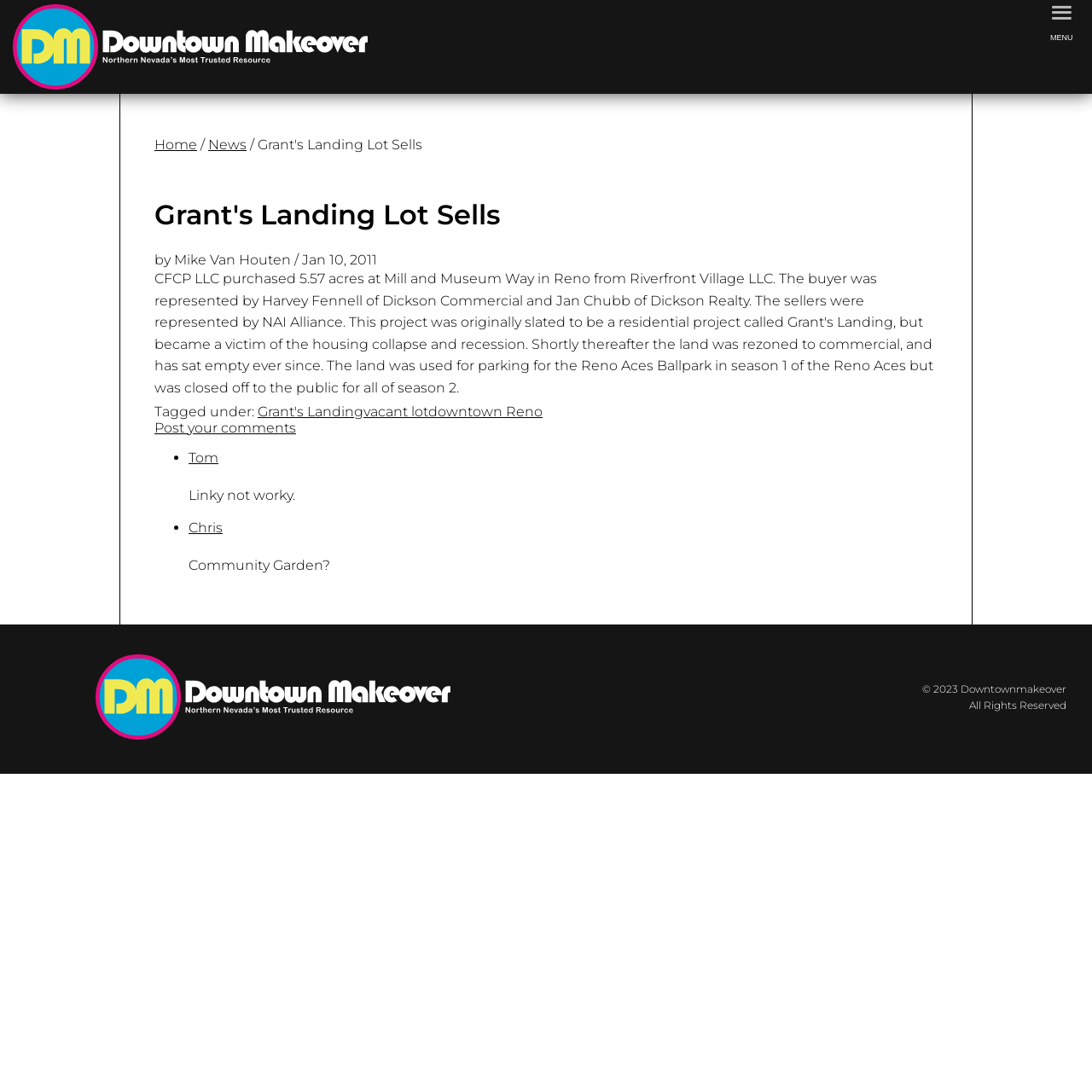Determine the bounding box coordinates for the clickable element required to fulfill the instruction: "Click the 'Post your comments' link". Provide the coordinates as four float numbers between 0 and 1, i.e., [left, top, right, bottom].

[0.141, 0.384, 0.271, 0.399]